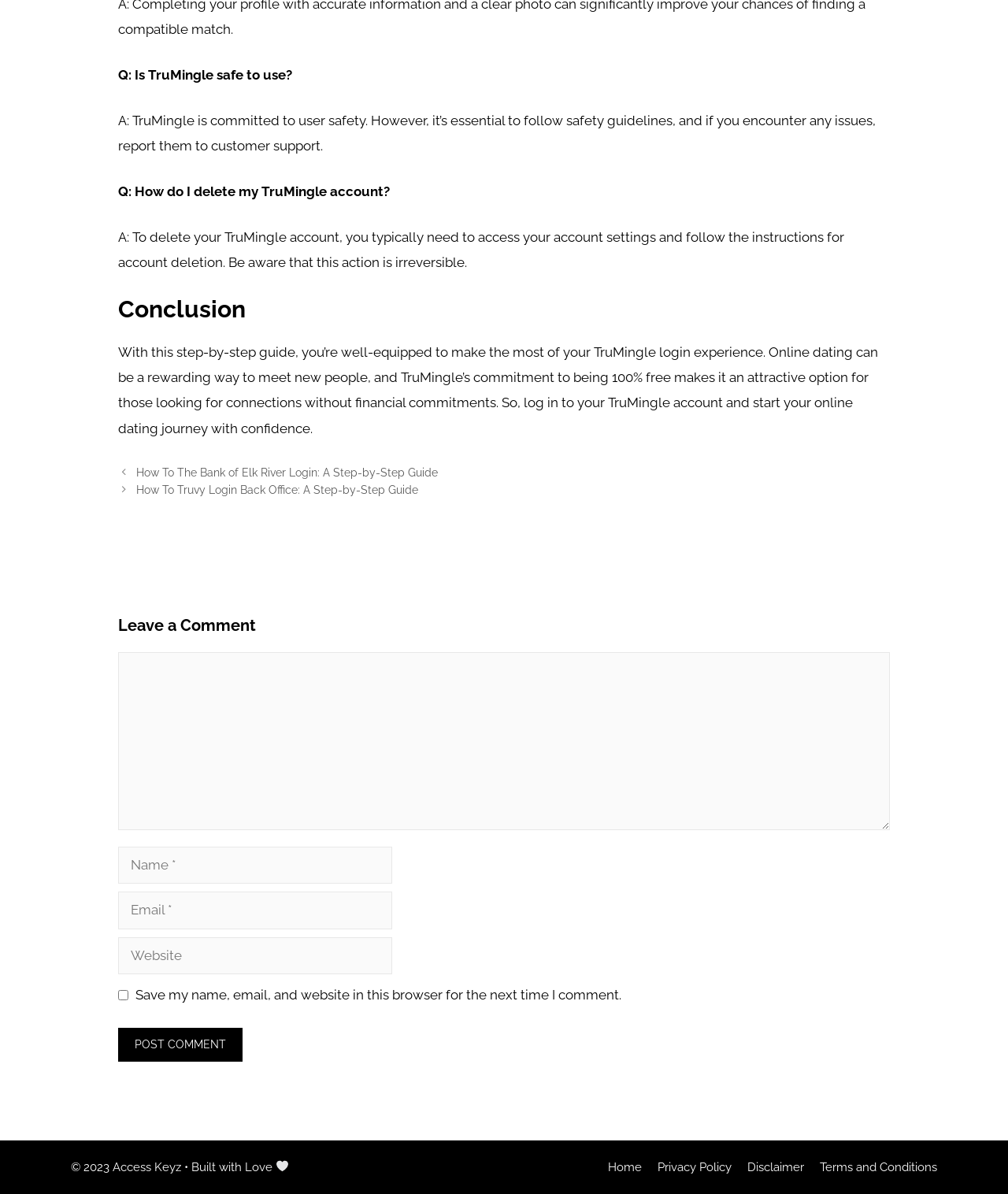Please answer the following query using a single word or phrase: 
What is the purpose of the checkbox labeled 'Save my name, email, and website in this browser for the next time I comment'?

To save user information